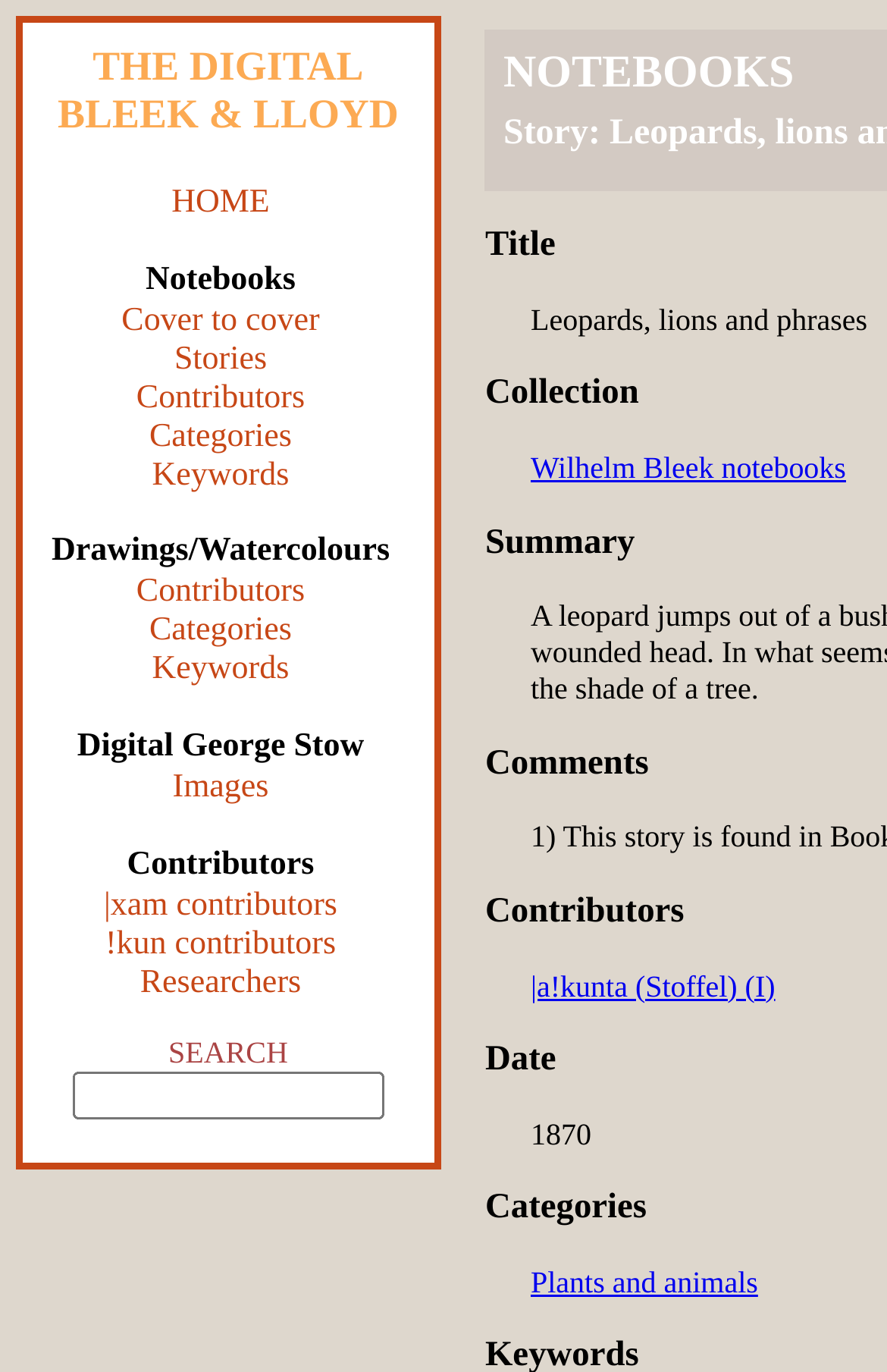Identify the coordinates of the bounding box for the element that must be clicked to accomplish the instruction: "go to home page".

[0.045, 0.134, 0.452, 0.162]